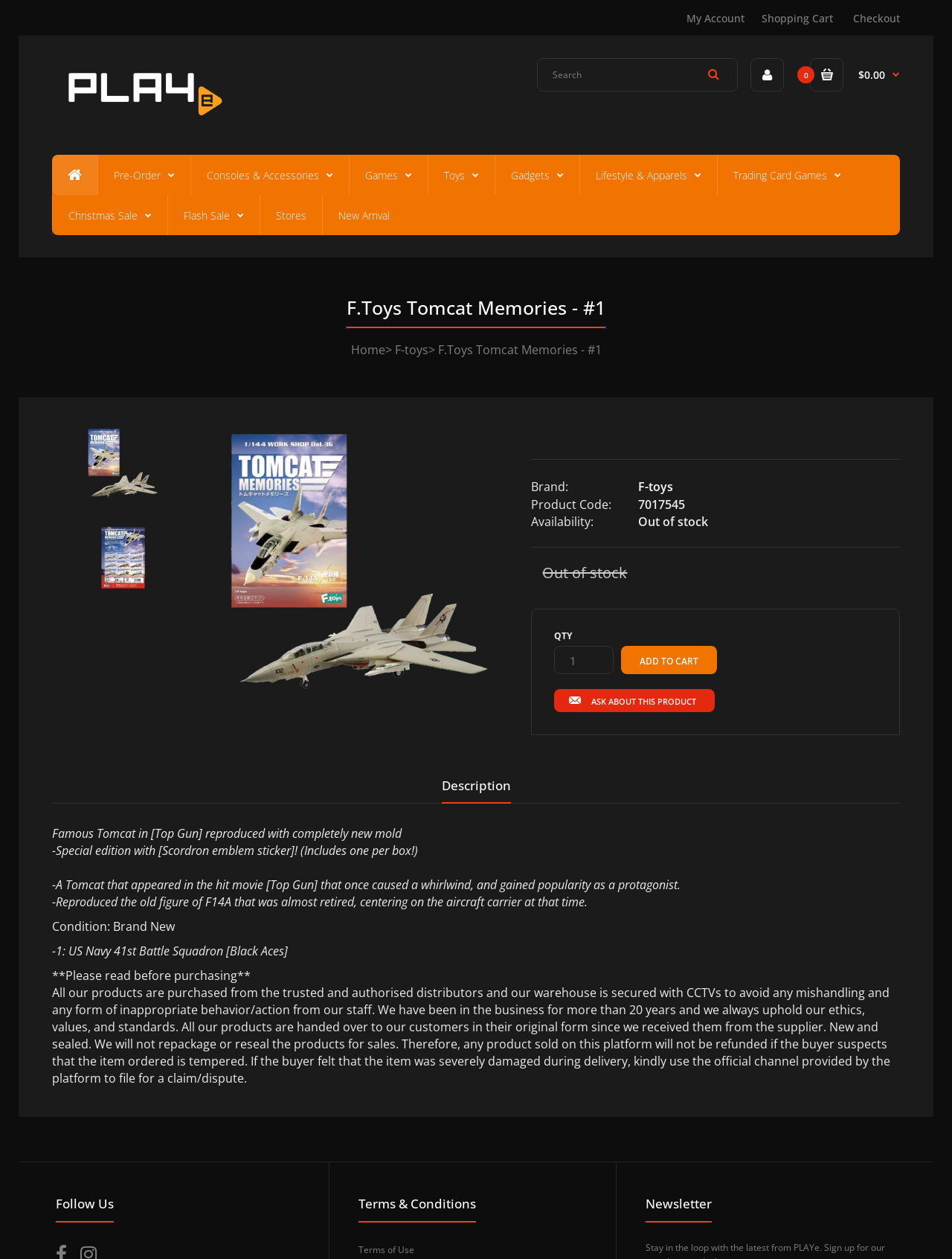Answer with a single word or phrase: 
What is the condition of the product?

Brand New